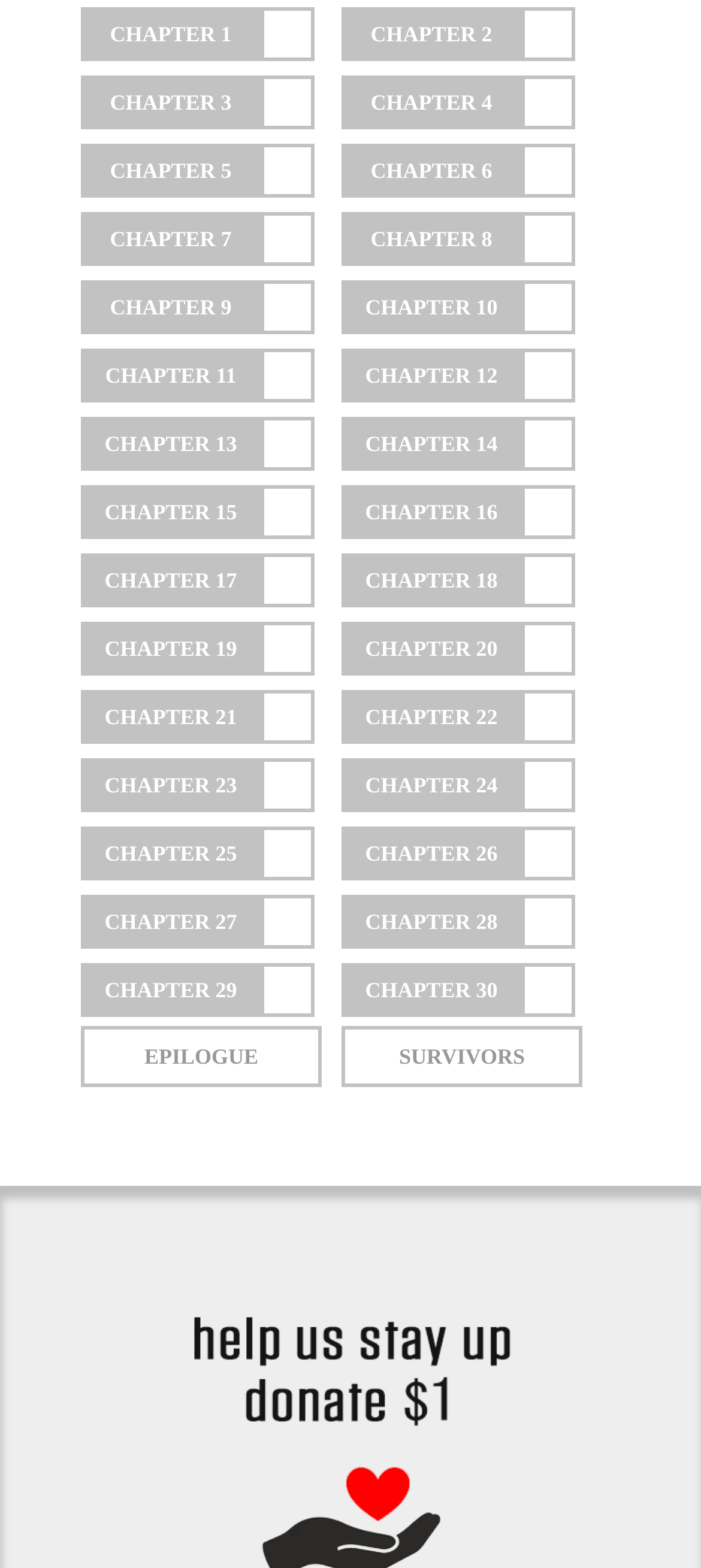Are there any special sections besides chapters?
Look at the image and provide a detailed response to the question.

I noticed that there are two links, 'EPILOGUE' and 'SURVIVORS', which are not part of the chapter sequence, indicating that they are special sections.